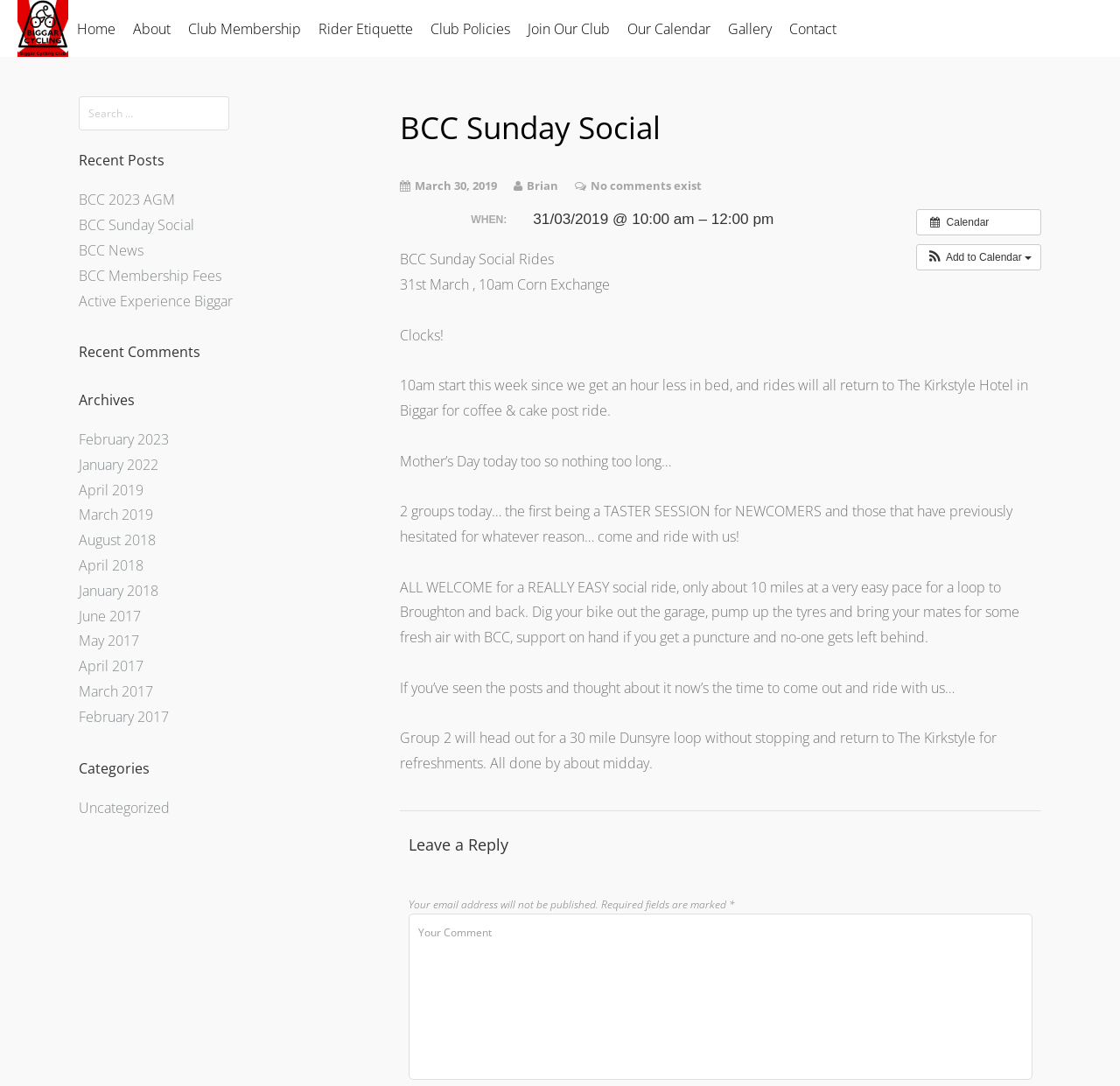Please provide a one-word or phrase answer to the question: 
What is the name of the cycling club?

Biggar Cycling Club